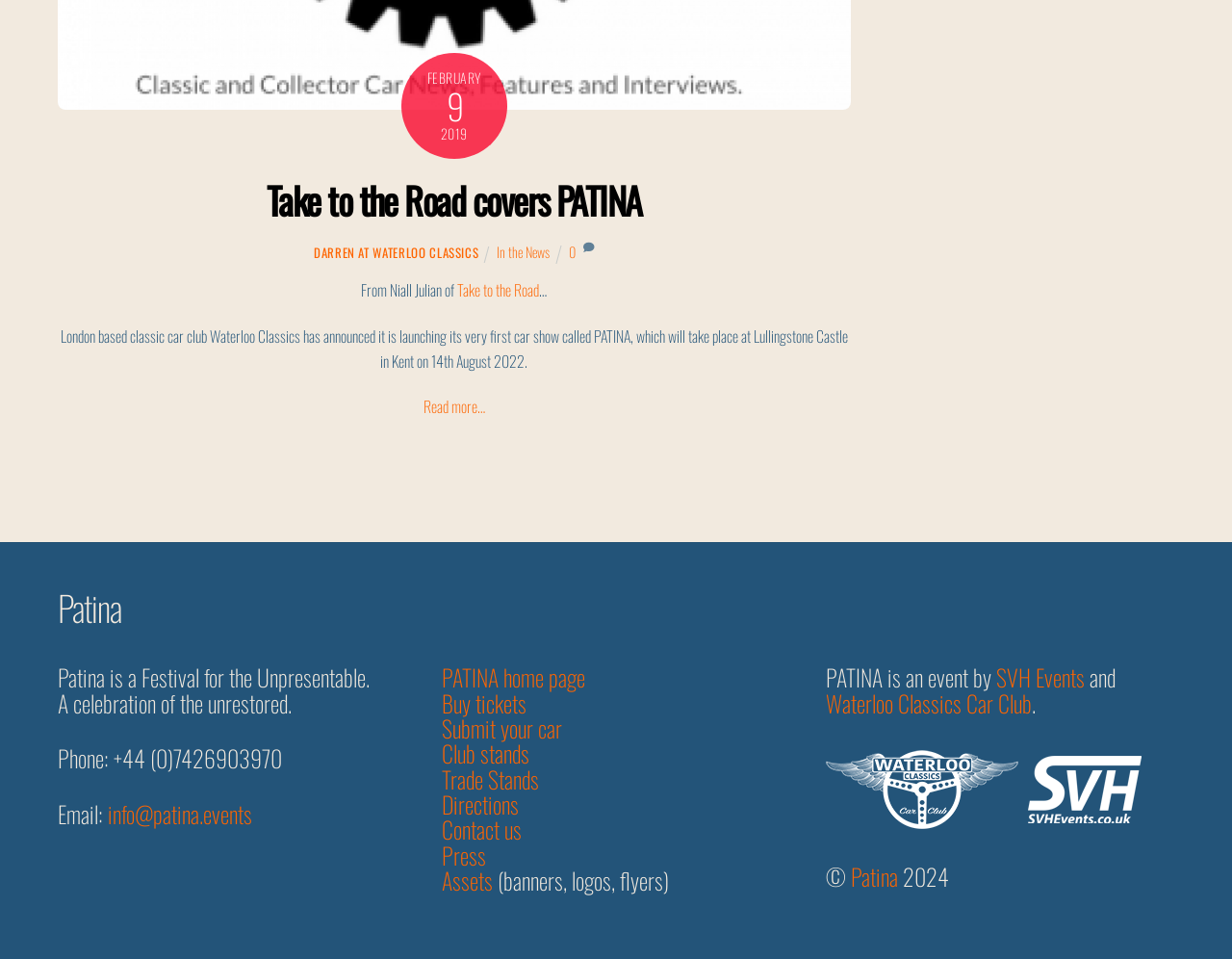Please study the image and answer the question comprehensively:
What is the name of the classic car club?

The answer can be found in the text 'London based classic car club Waterloo Classics has announced it is launching its very first car show called PATINA...' which indicates that Waterloo Classics is a classic car club.